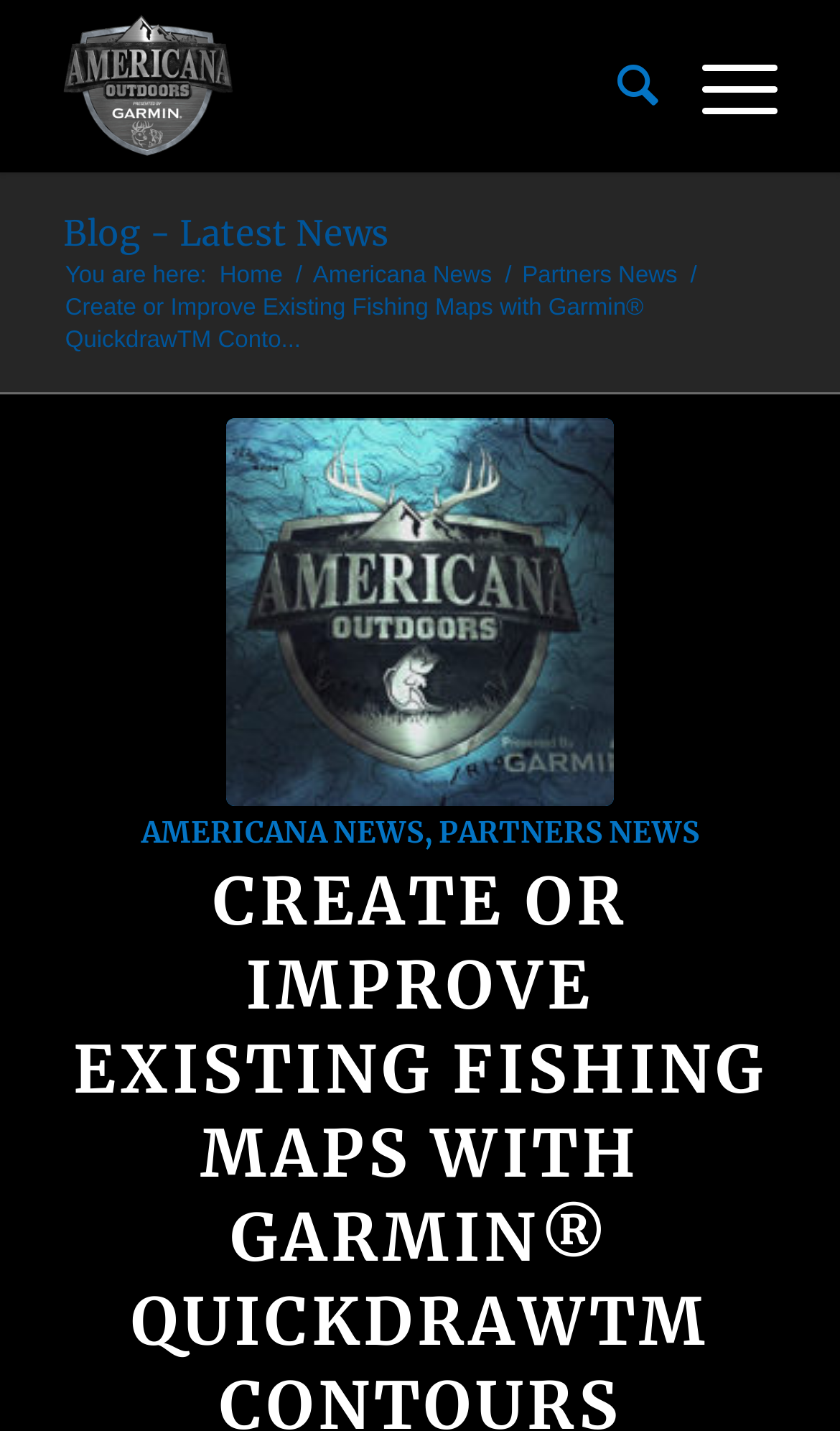Give a short answer using one word or phrase for the question:
What is the current page about?

Fishing Maps